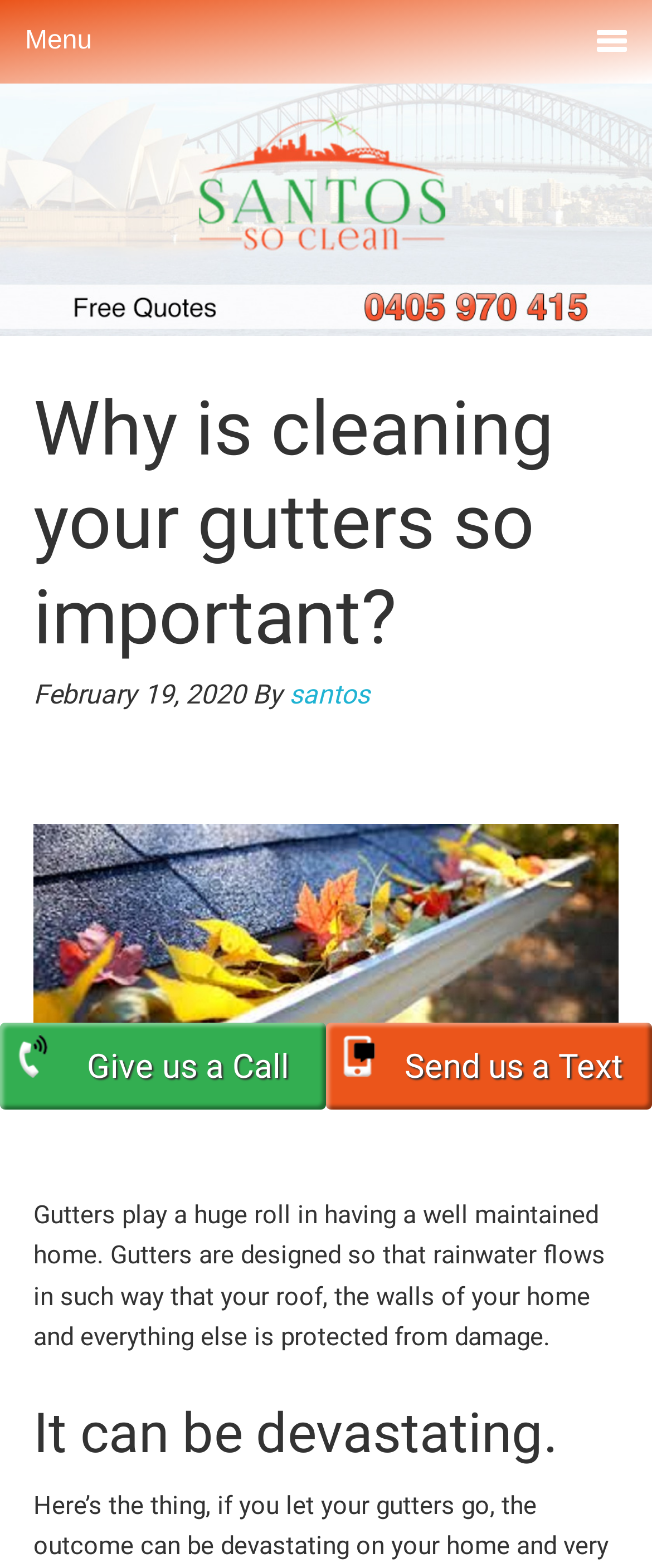Provide your answer in one word or a succinct phrase for the question: 
What is the purpose of gutters?

To protect home from damage